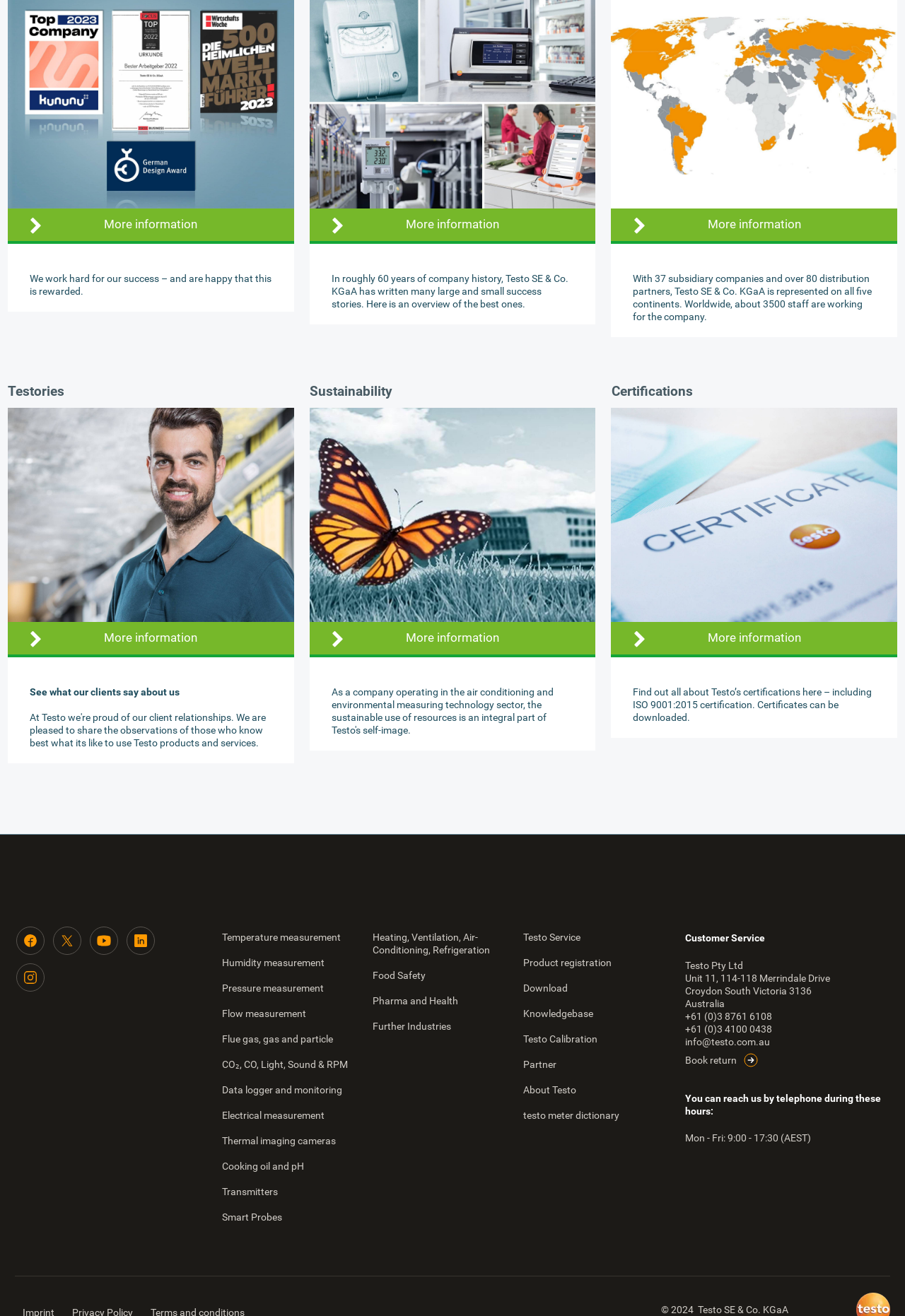Please give the bounding box coordinates of the area that should be clicked to fulfill the following instruction: "Go to the Facebook page". The coordinates should be in the format of four float numbers from 0 to 1, i.e., [left, top, right, bottom].

None